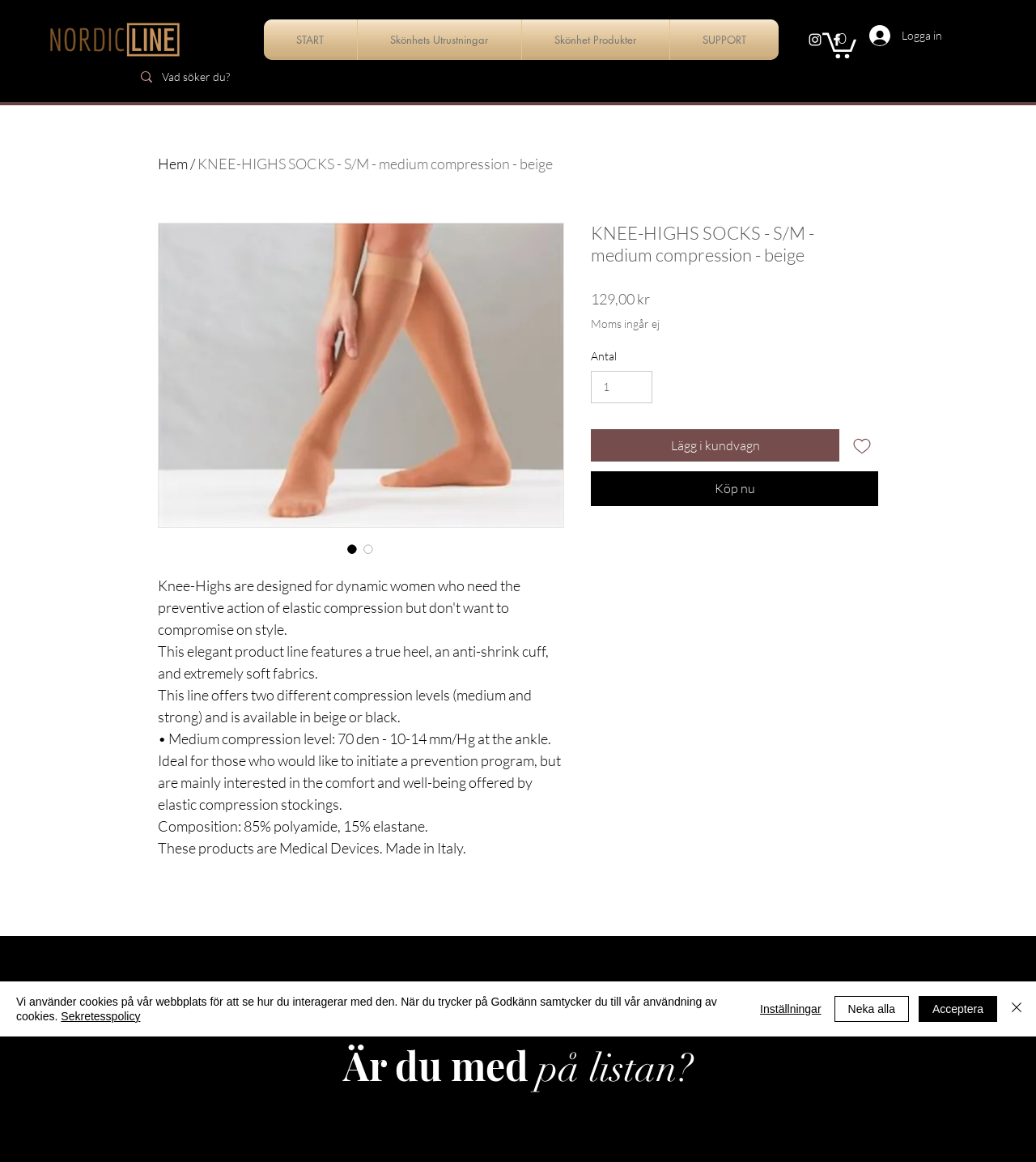Find and generate the main title of the webpage.

KNEE-HIGHS SOCKS - S/M - medium compression - beige